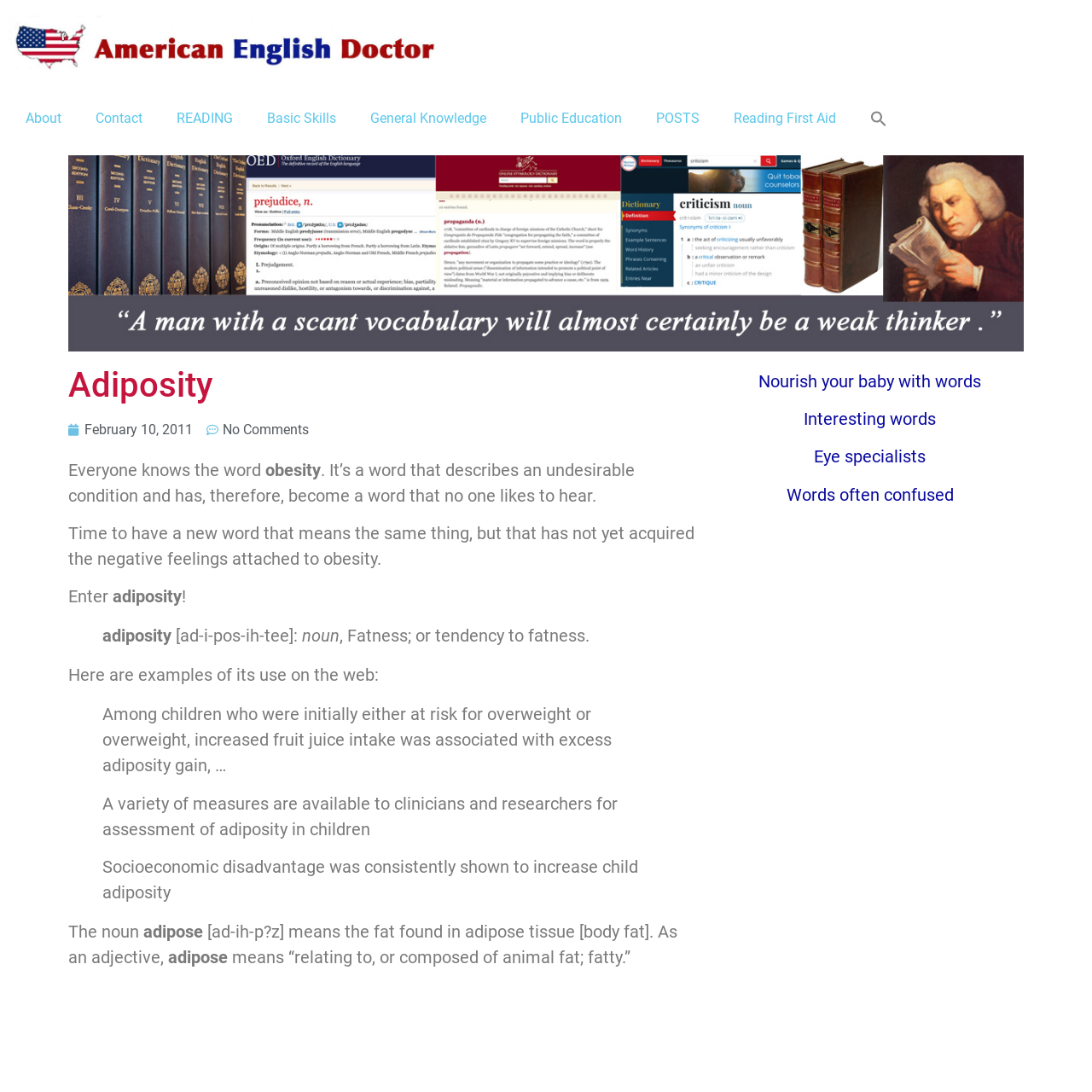What is the meaning of the noun 'adiposity'?
Analyze the image and provide a thorough answer to the question.

The webpage defines the noun 'adiposity' as 'Fatness; or tendency to fatness' in a blockquote section, providing its pronunciation and part of speech.